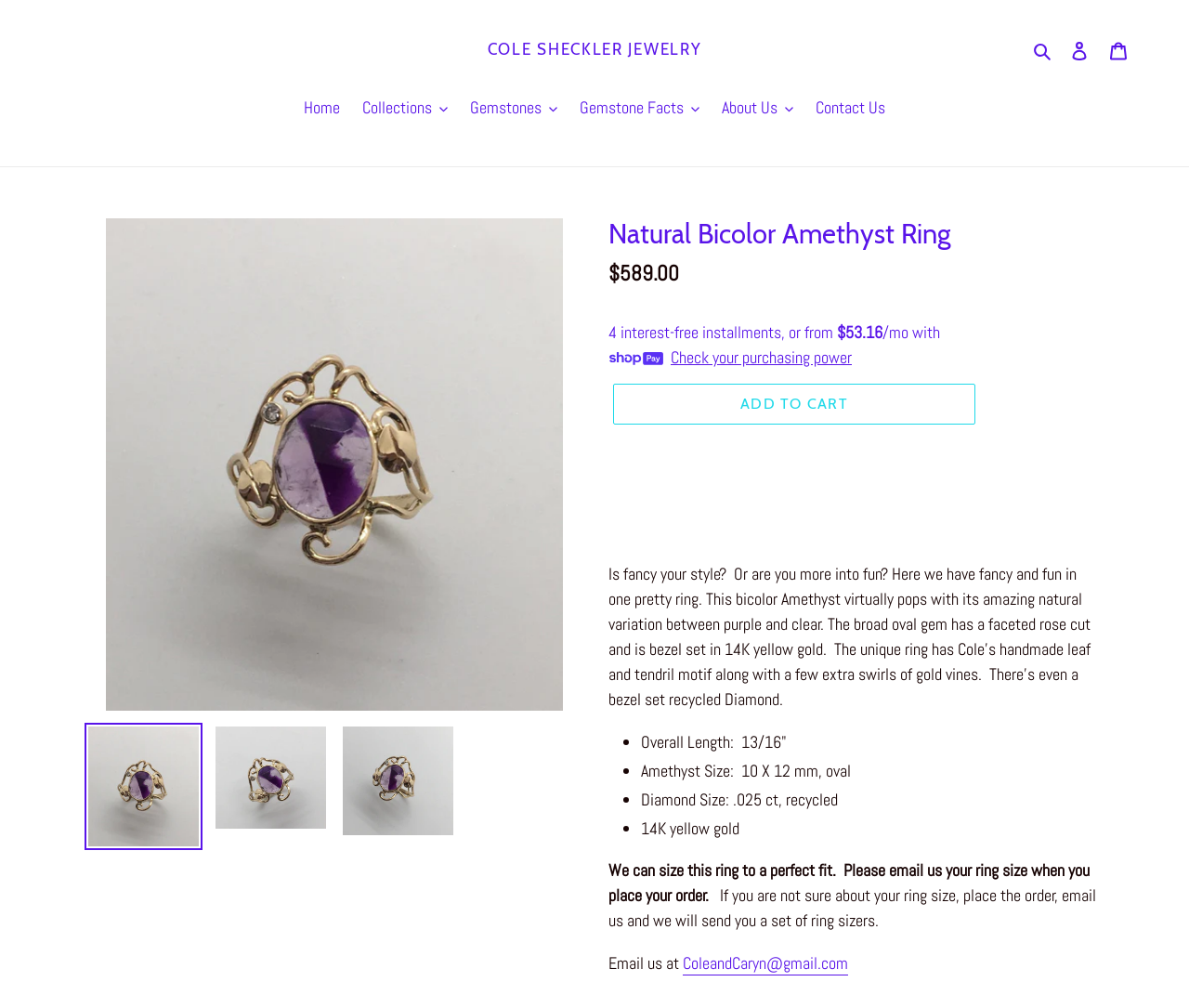Locate the bounding box coordinates of the element to click to perform the following action: 'View the 'Gemstones' collection'. The coordinates should be given as four float values between 0 and 1, in the form of [left, top, right, bottom].

[0.388, 0.094, 0.477, 0.122]